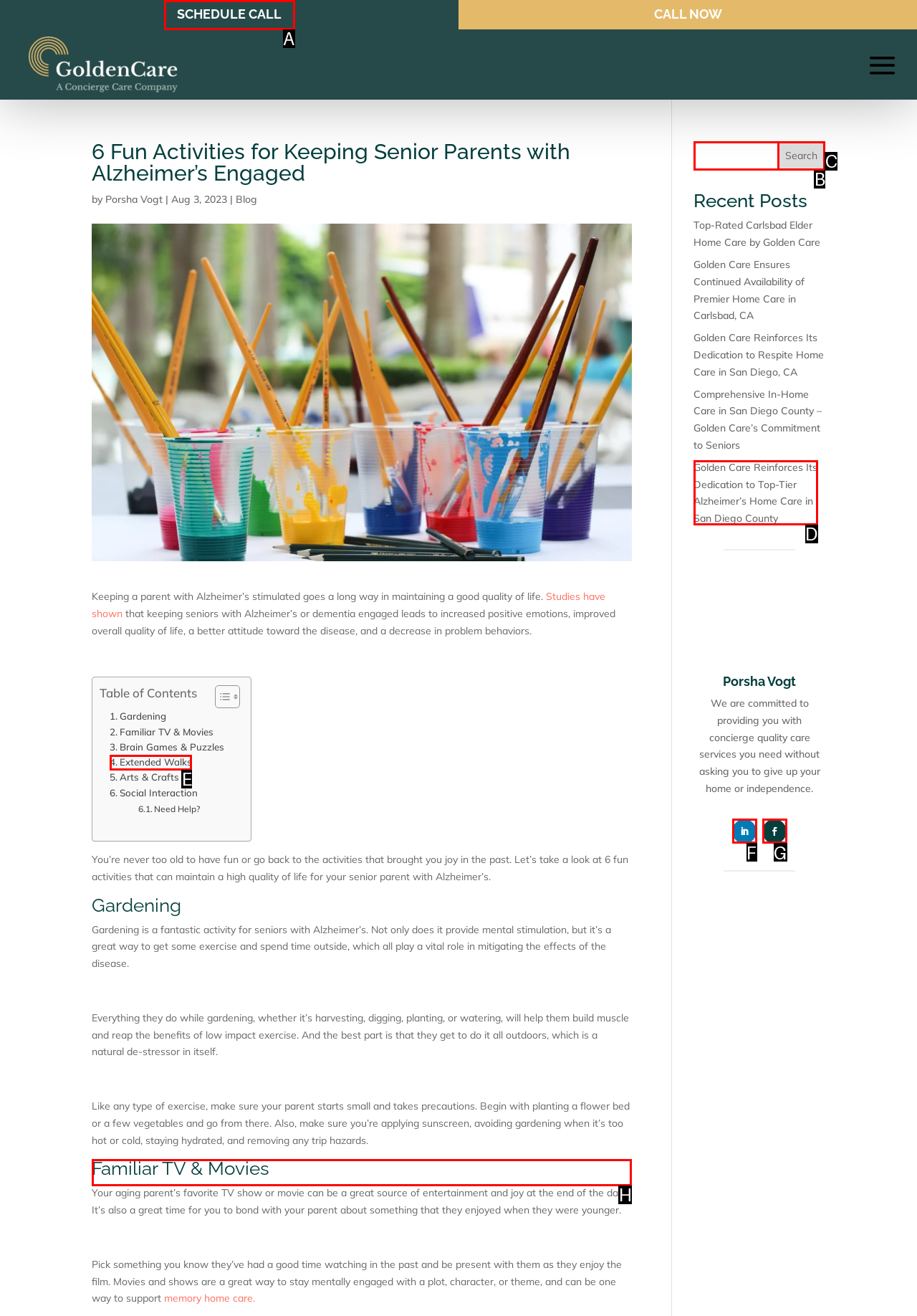Indicate the HTML element to be clicked to accomplish this task: Click the 'Familiar TV & Movies' link Respond using the letter of the correct option.

H